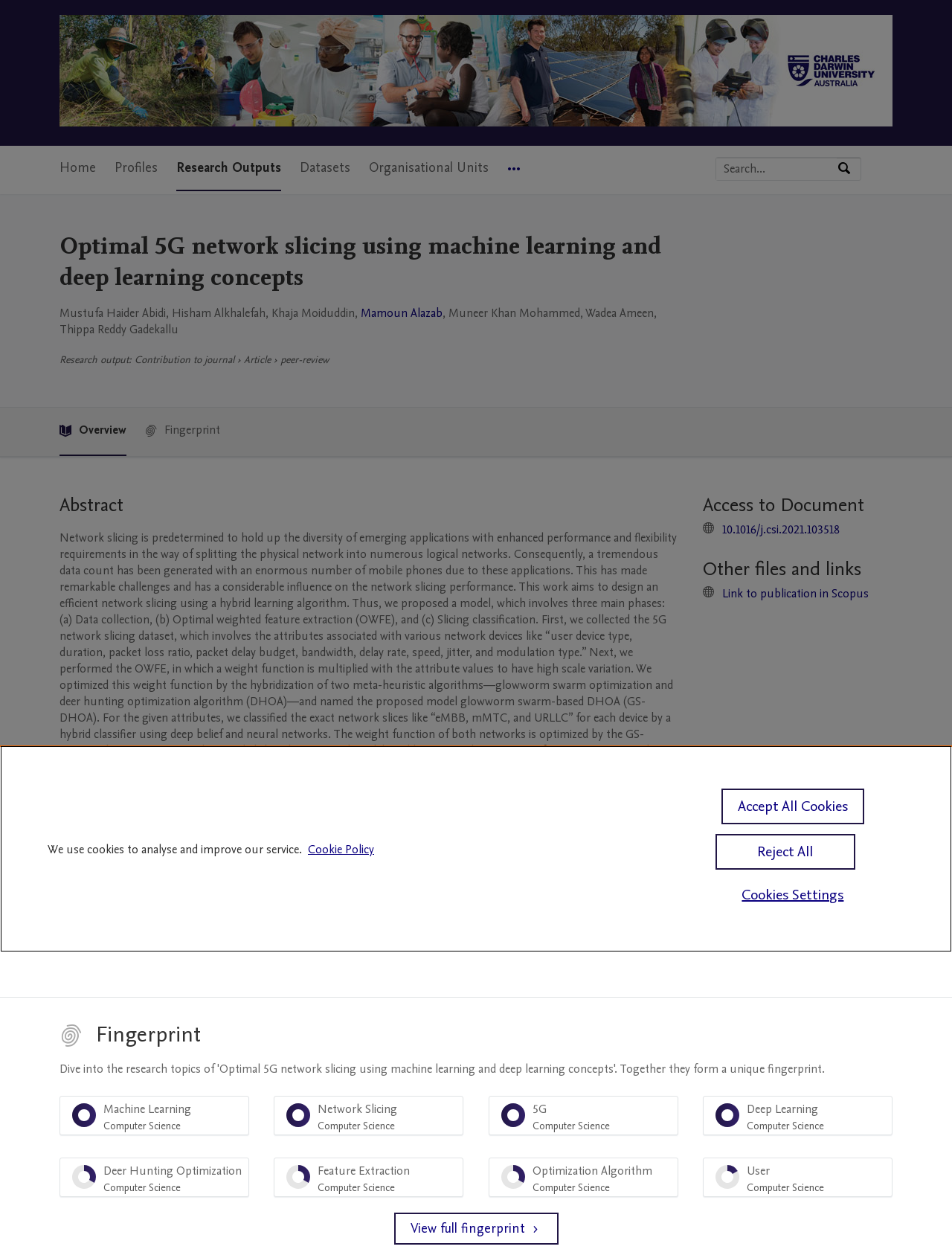Indicate the bounding box coordinates of the element that must be clicked to execute the instruction: "Link to publication in Scopus". The coordinates should be given as four float numbers between 0 and 1, i.e., [left, top, right, bottom].

[0.759, 0.465, 0.913, 0.478]